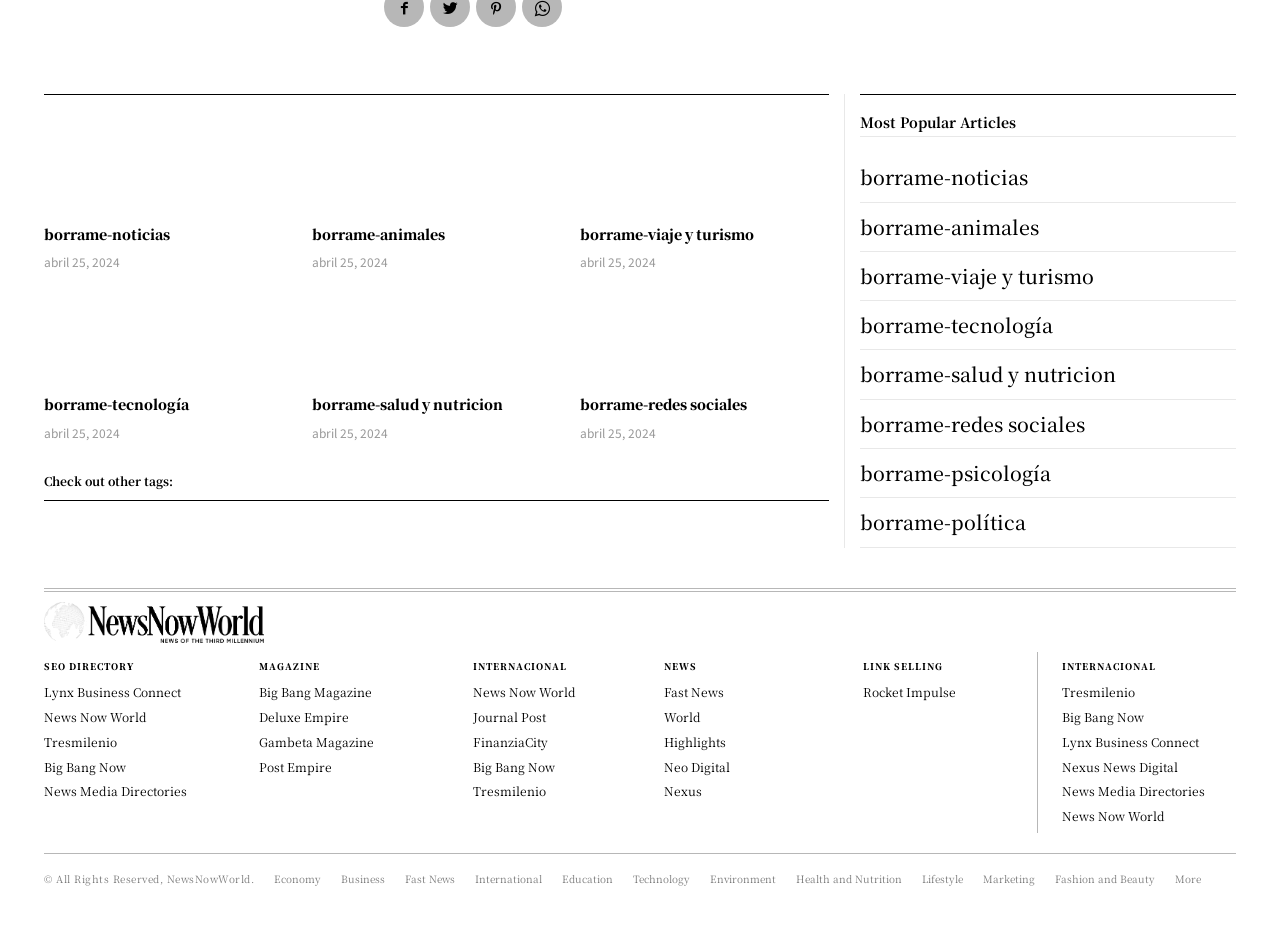Show the bounding box coordinates for the HTML element described as: "Big Bang Now".

[0.034, 0.811, 0.098, 0.829]